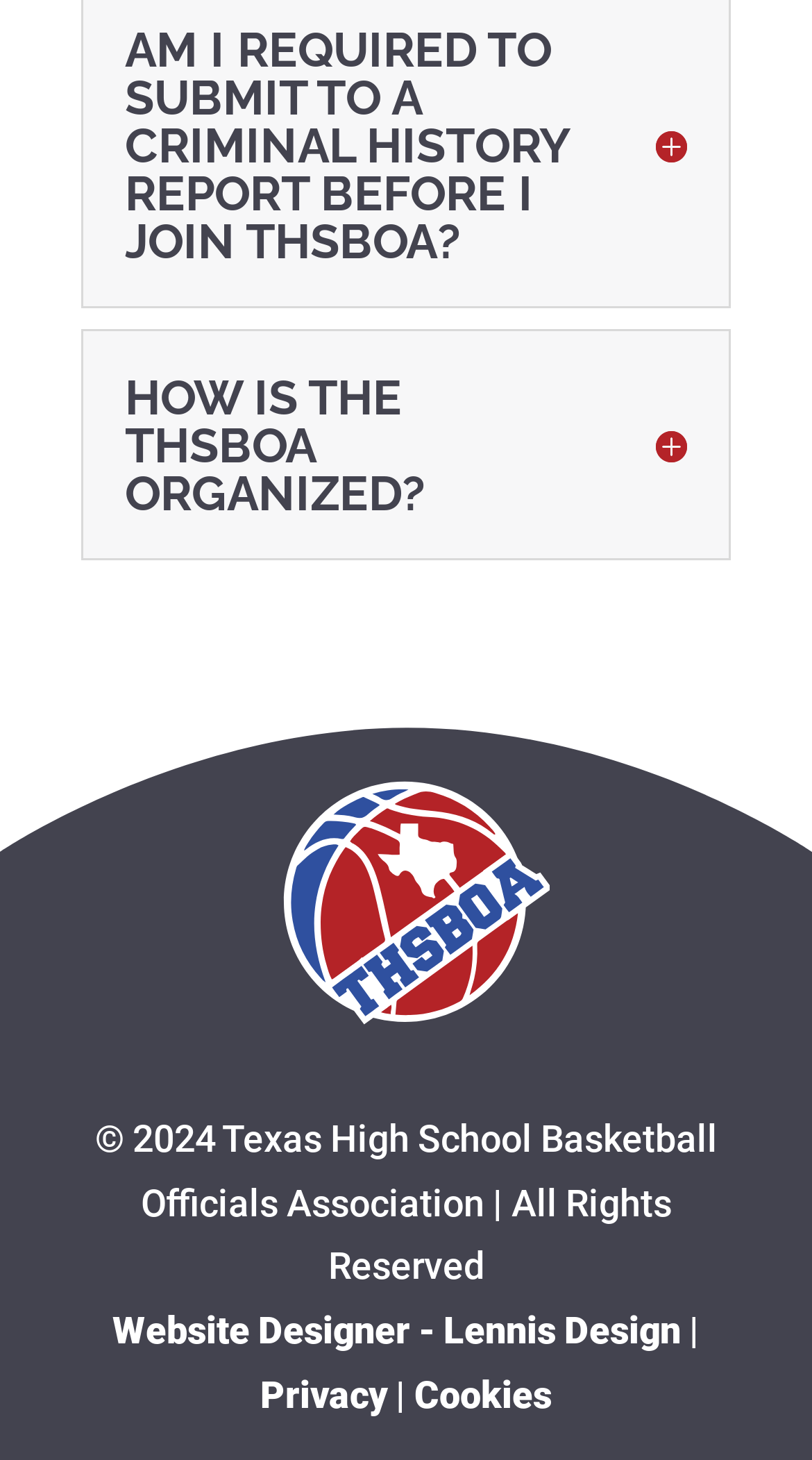Predict the bounding box of the UI element based on this description: "Cookies".

[0.51, 0.94, 0.679, 0.97]